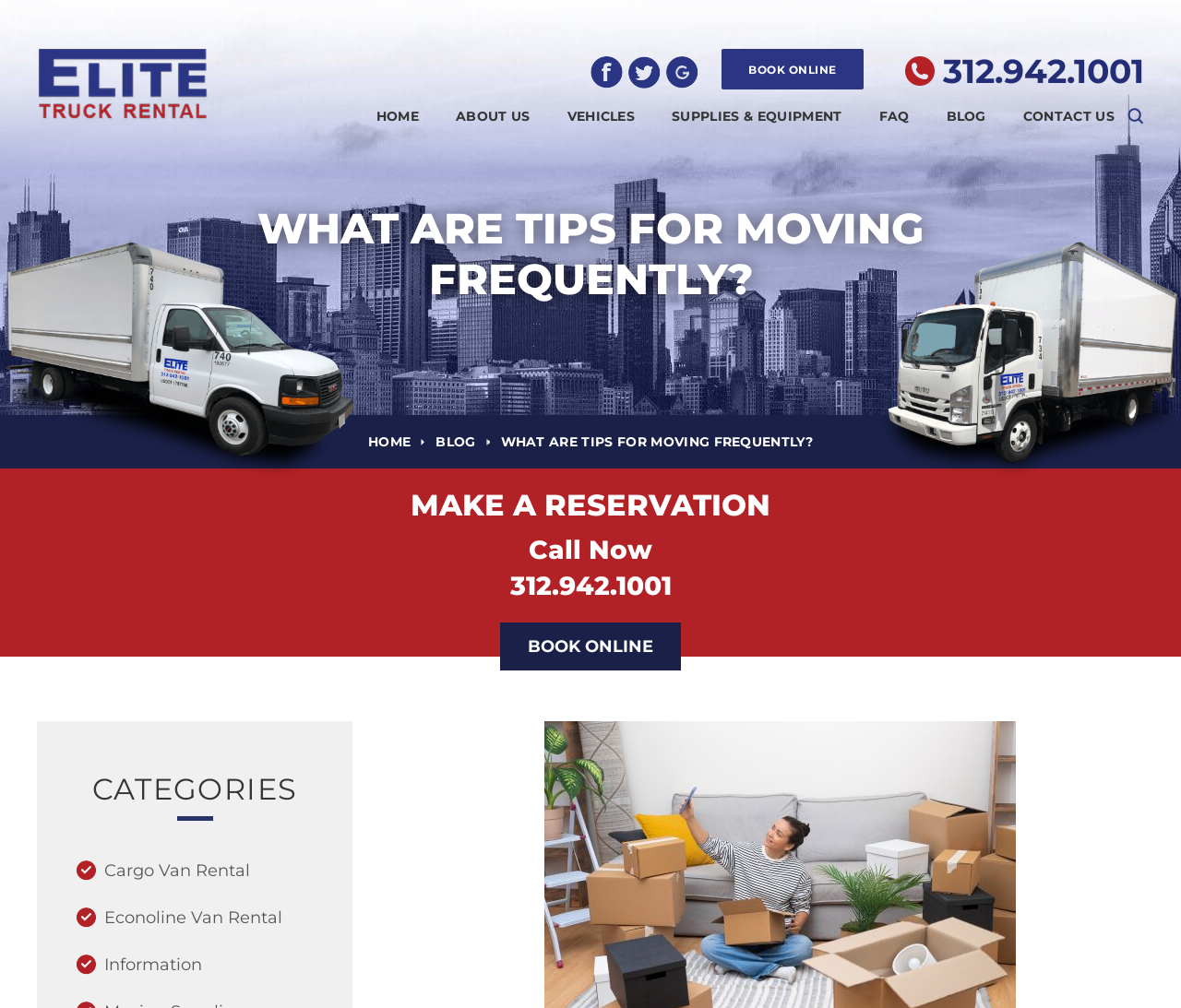Please indicate the bounding box coordinates for the clickable area to complete the following task: "Search". The coordinates should be specified as four float numbers between 0 and 1, i.e., [left, top, right, bottom].

[0.969, 0.113, 0.988, 0.135]